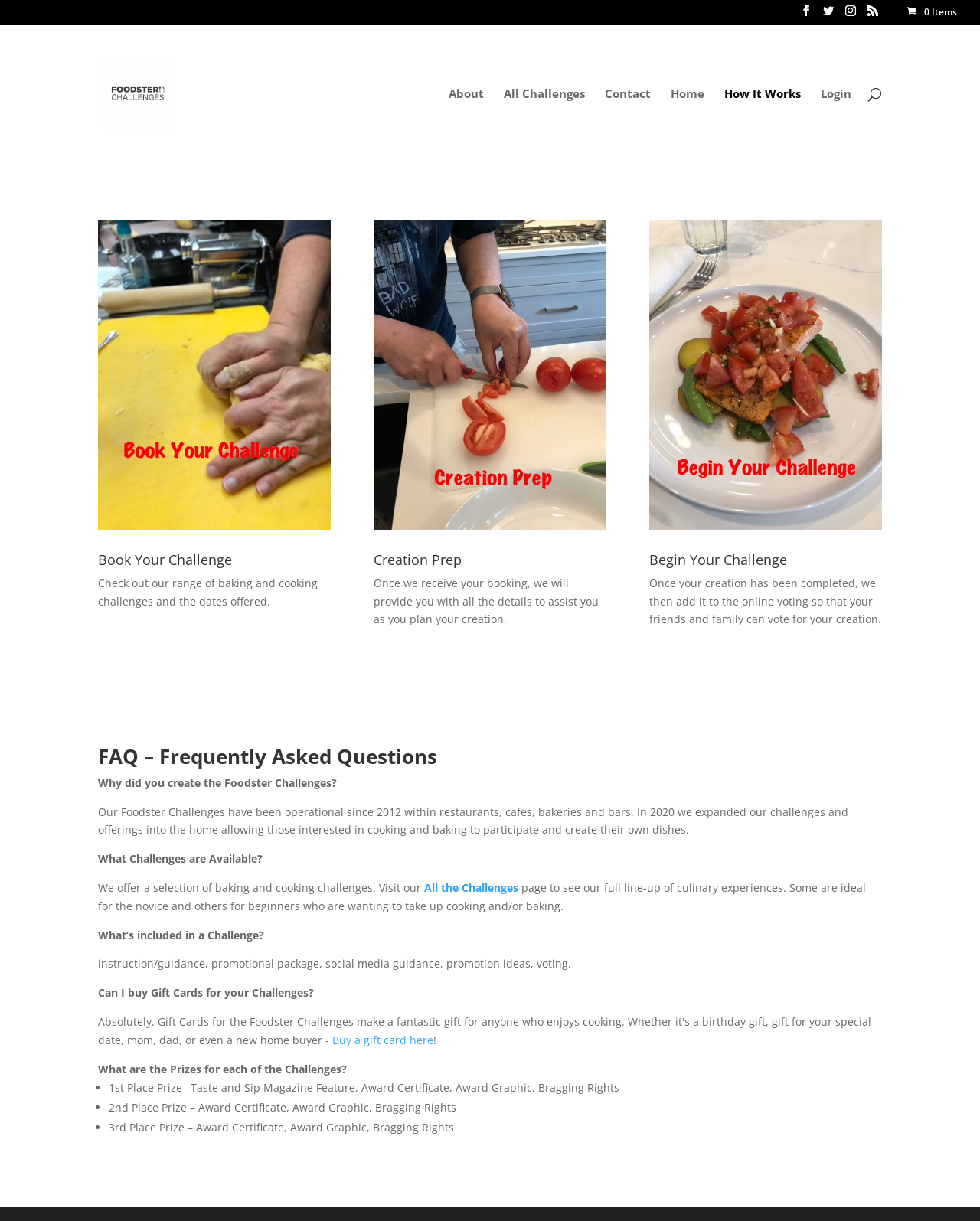Kindly respond to the following question with a single word or a brief phrase: 
What is the purpose of the 'How It Works' section?

To explain the challenge process